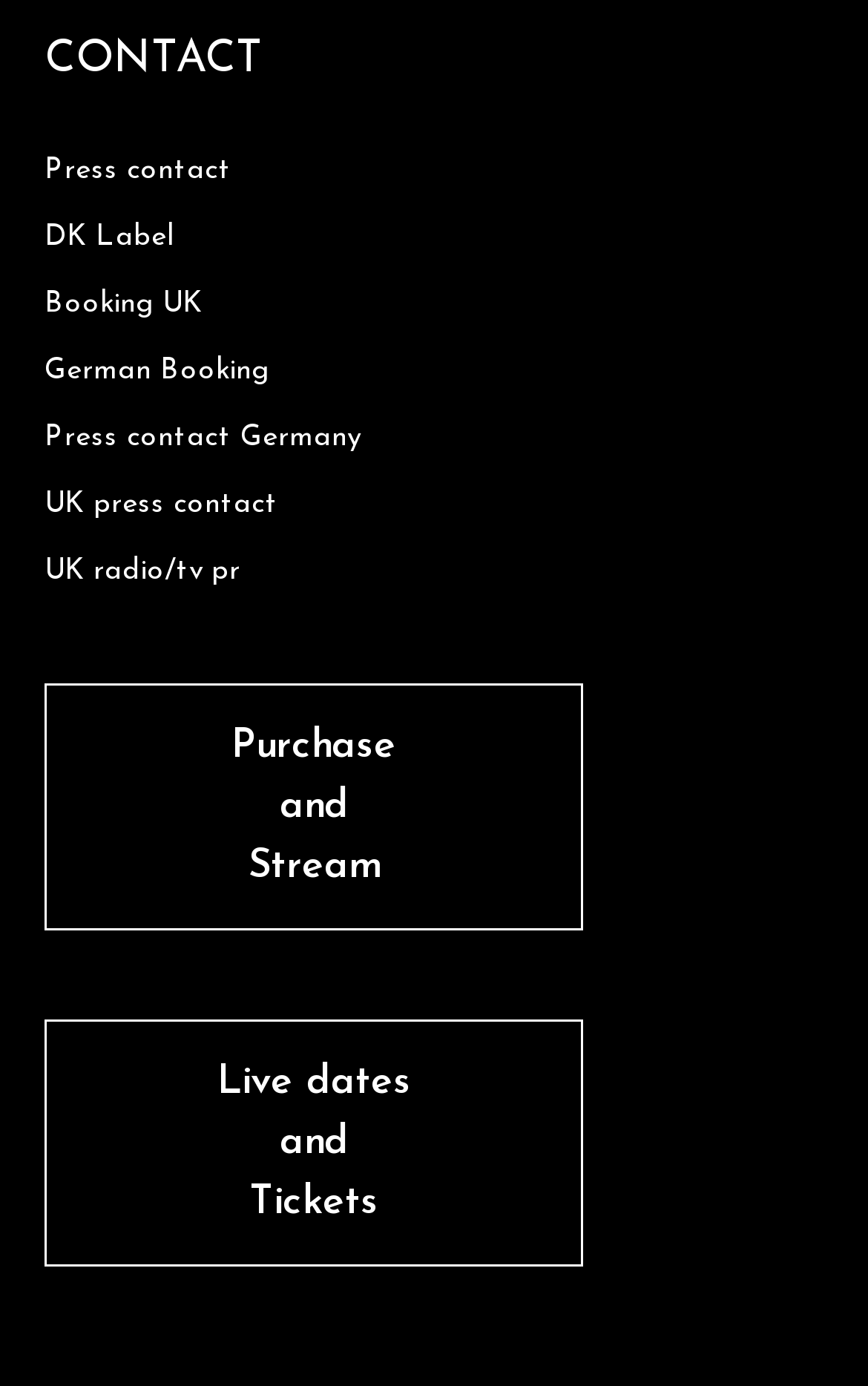Please answer the following question using a single word or phrase: 
Can users purchase or stream content from this webpage?

Yes